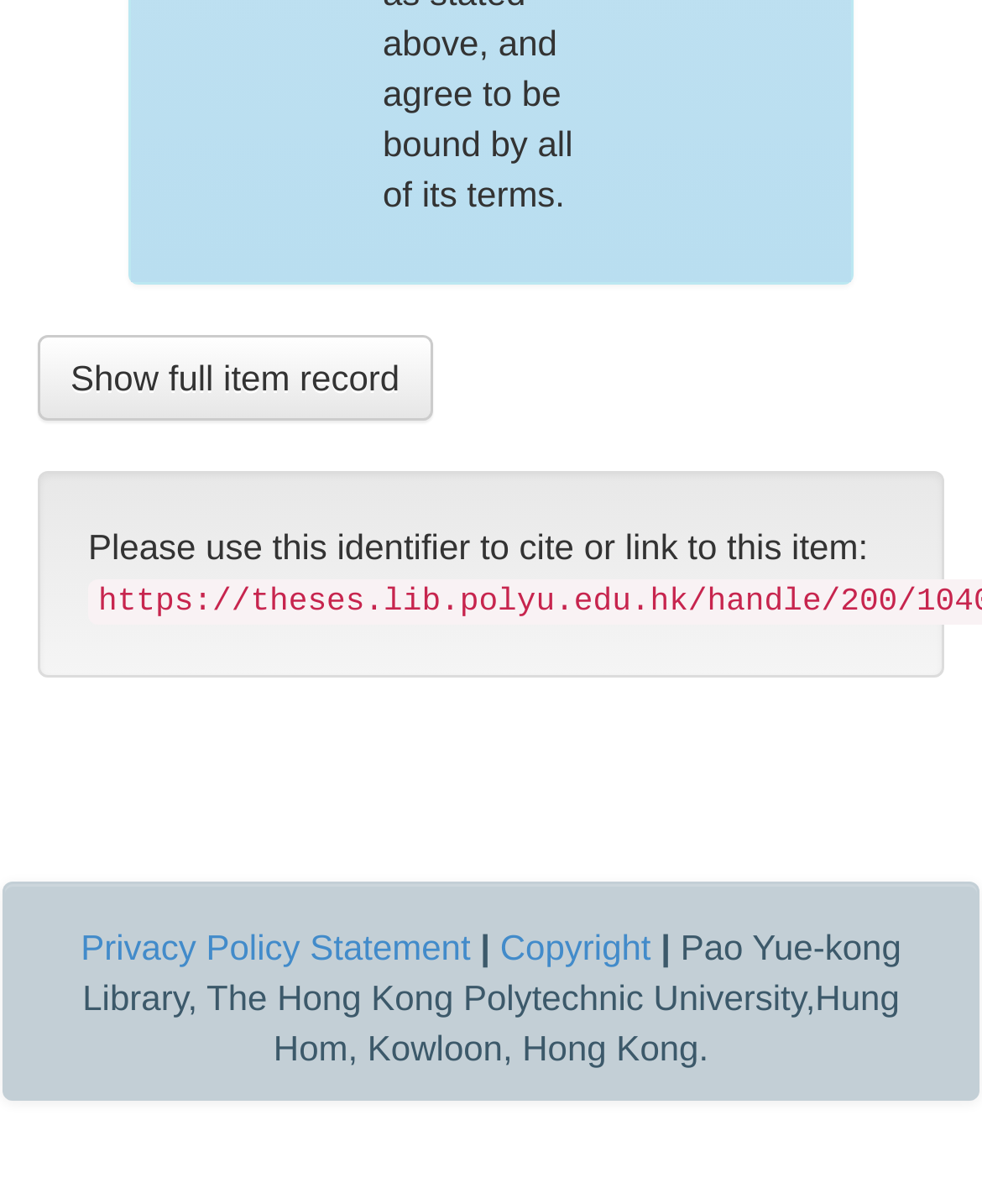What is the position of the 'Privacy Policy Statement' link?
From the details in the image, provide a complete and detailed answer to the question.

I determined the position of the 'Privacy Policy Statement' link by comparing its y1 and y2 coordinates with those of other elements. Since its y1 and y2 coordinates are larger than those of the 'Show full item record' link, it appears below the main content.